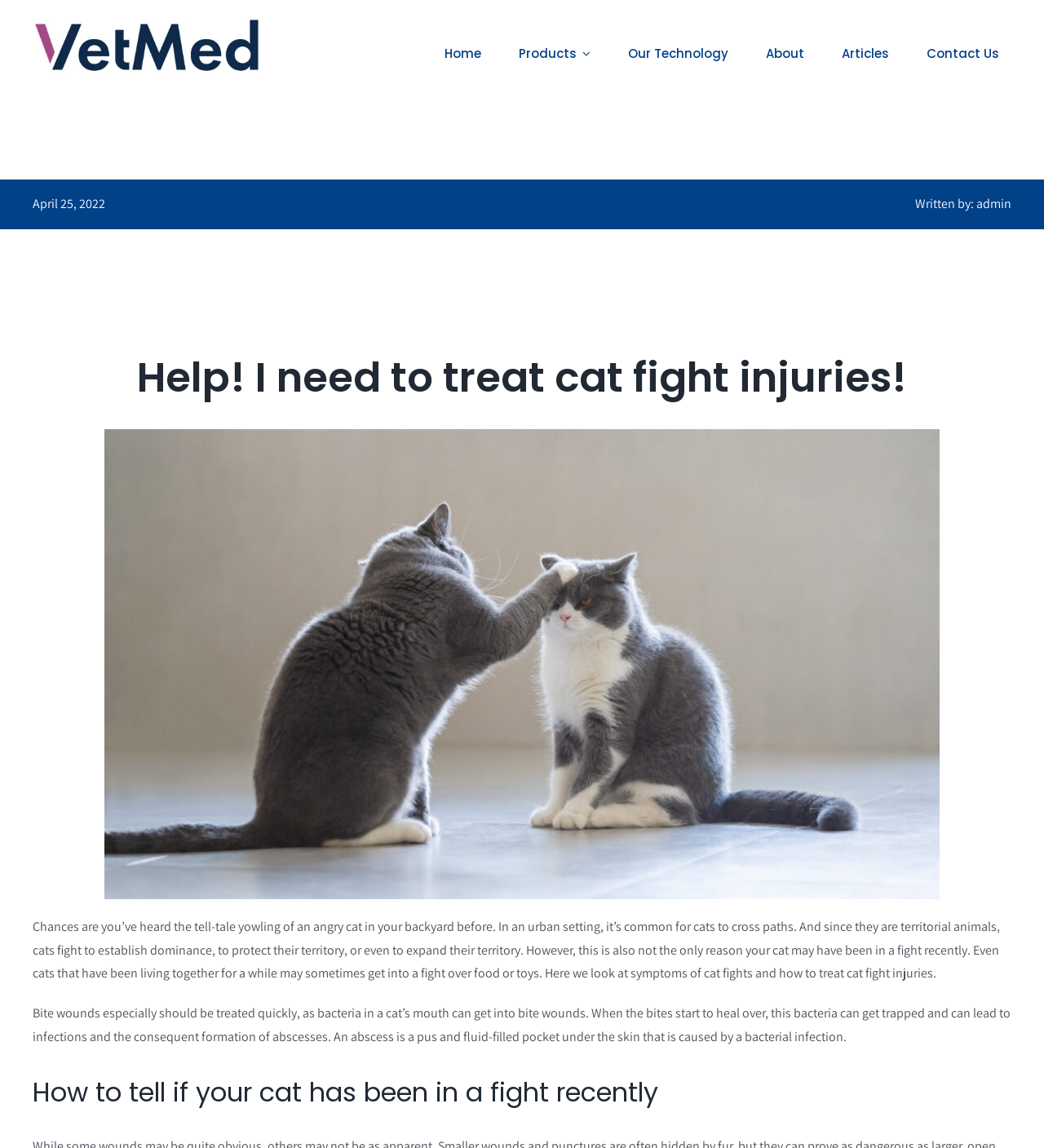Please determine and provide the text content of the webpage's heading.

Help! I need to treat cat fight injuries!